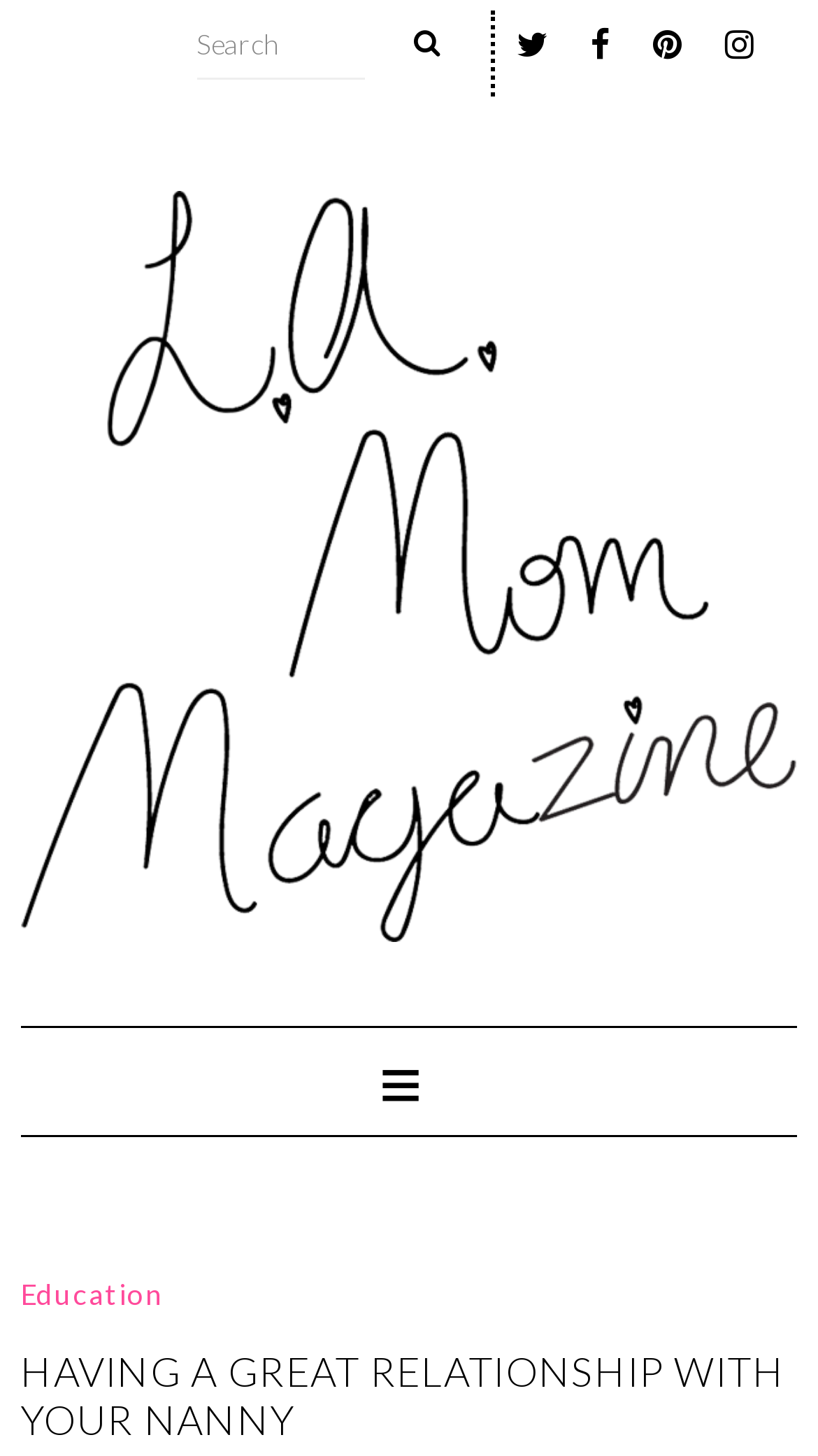Can you extract the headline from the webpage for me?

HAVING A GREAT RELATIONSHIP WITH YOUR NANNY